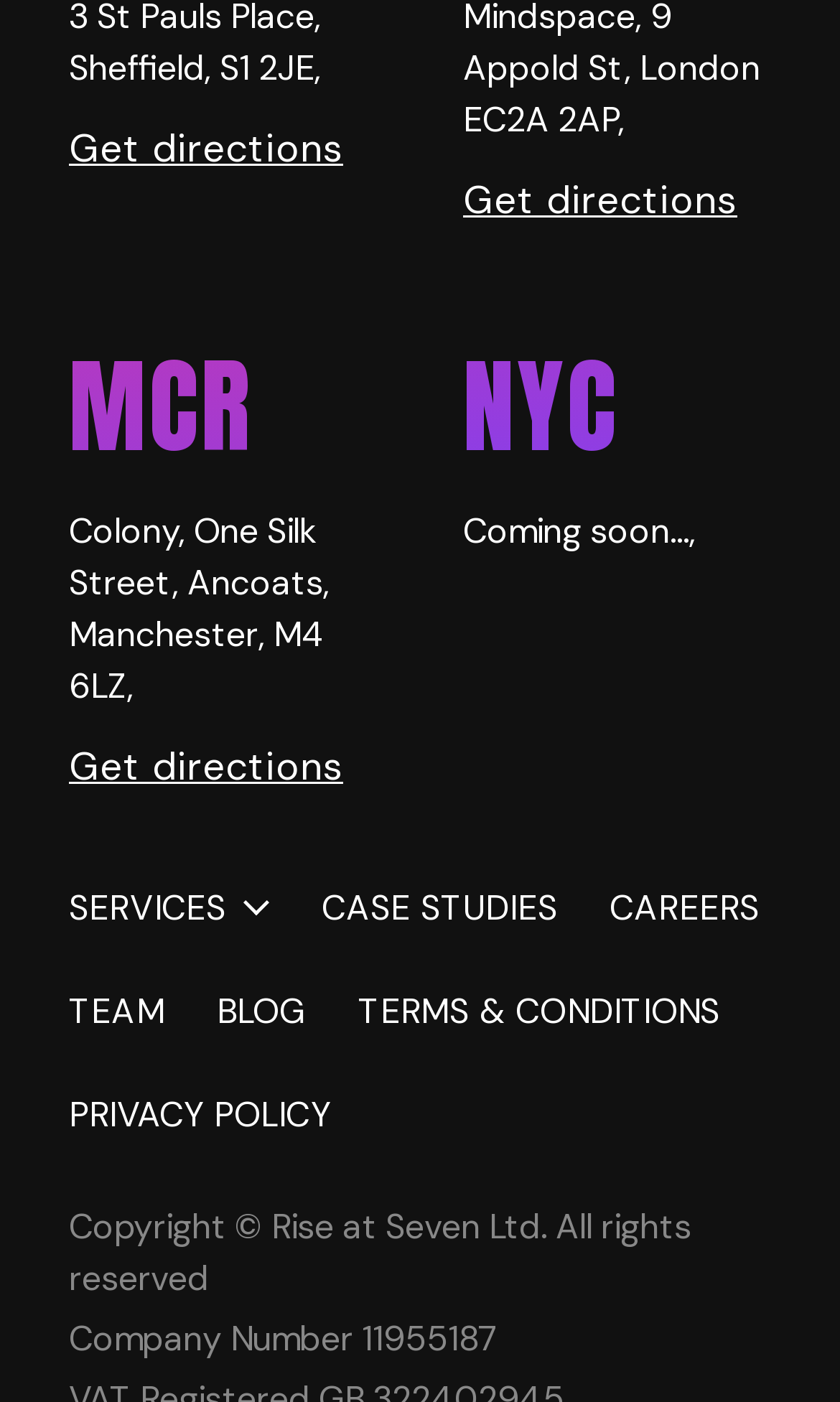Please find the bounding box coordinates of the section that needs to be clicked to achieve this instruction: "View services".

[0.082, 0.63, 0.321, 0.667]